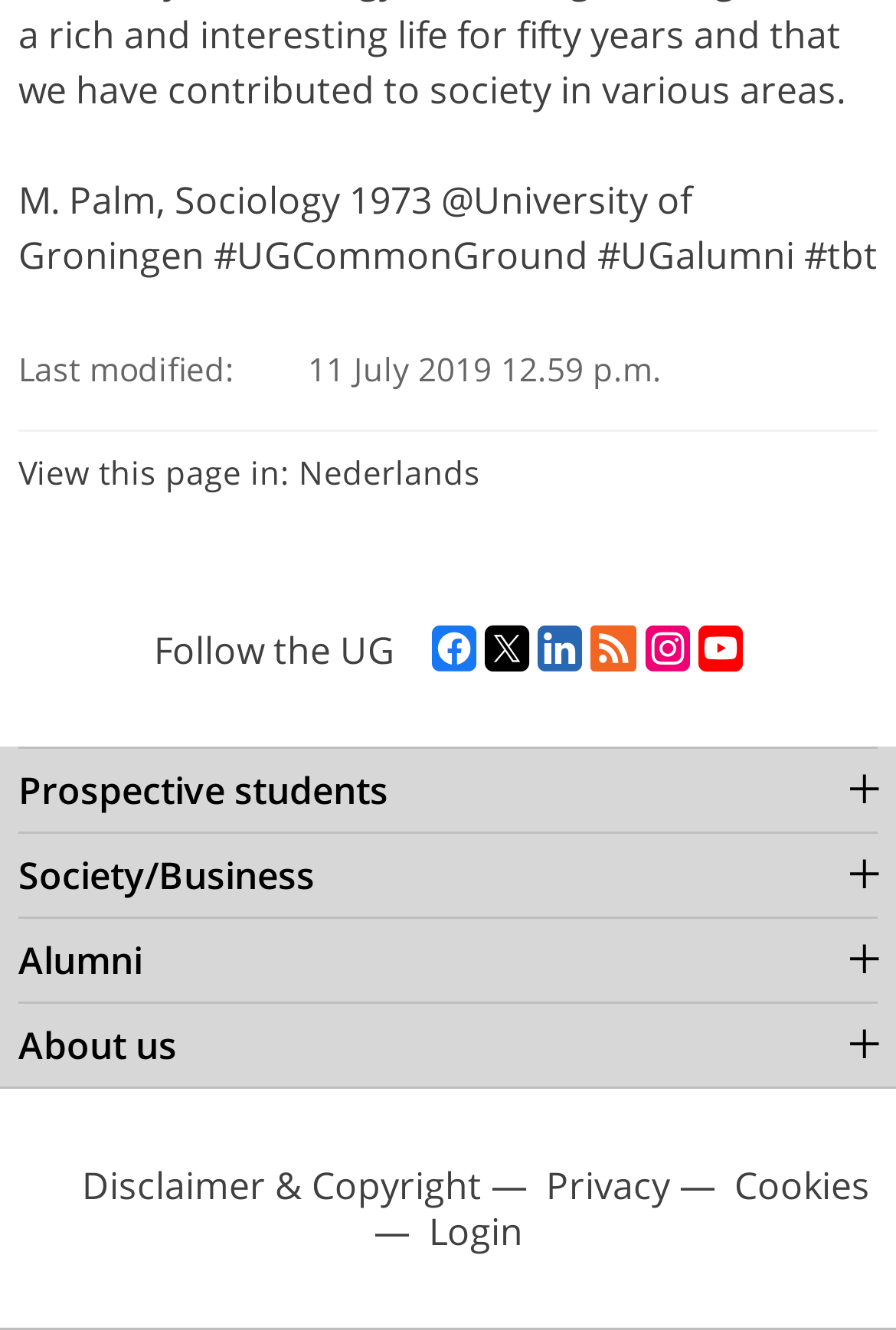Determine the bounding box coordinates of the target area to click to execute the following instruction: "Follow the University of Groningen on Facebook."

[0.482, 0.47, 0.531, 0.508]